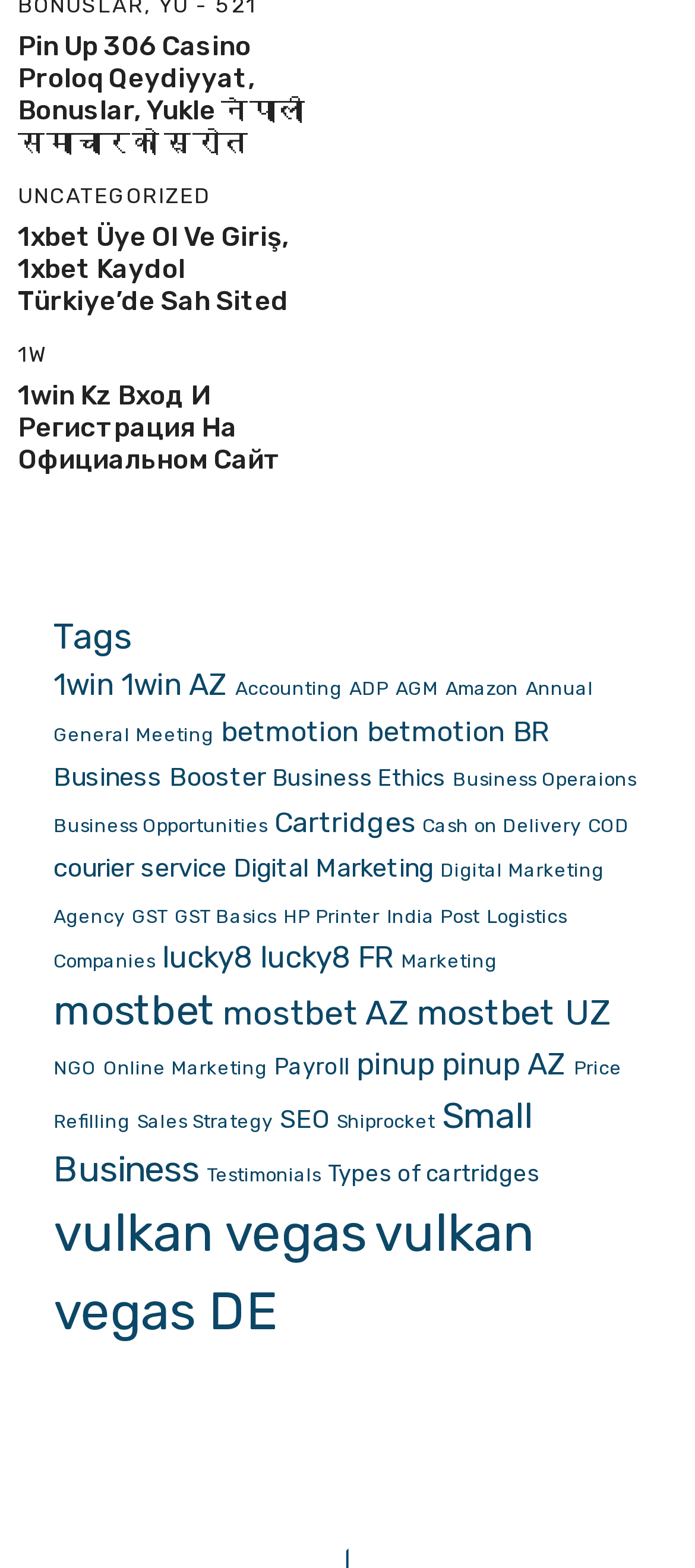Please specify the bounding box coordinates in the format (top-left x, top-left y, bottom-right x, bottom-right y), with all values as floating point numbers between 0 and 1. Identify the bounding box of the UI element described by: Annual General Meeting

[0.077, 0.432, 0.854, 0.476]